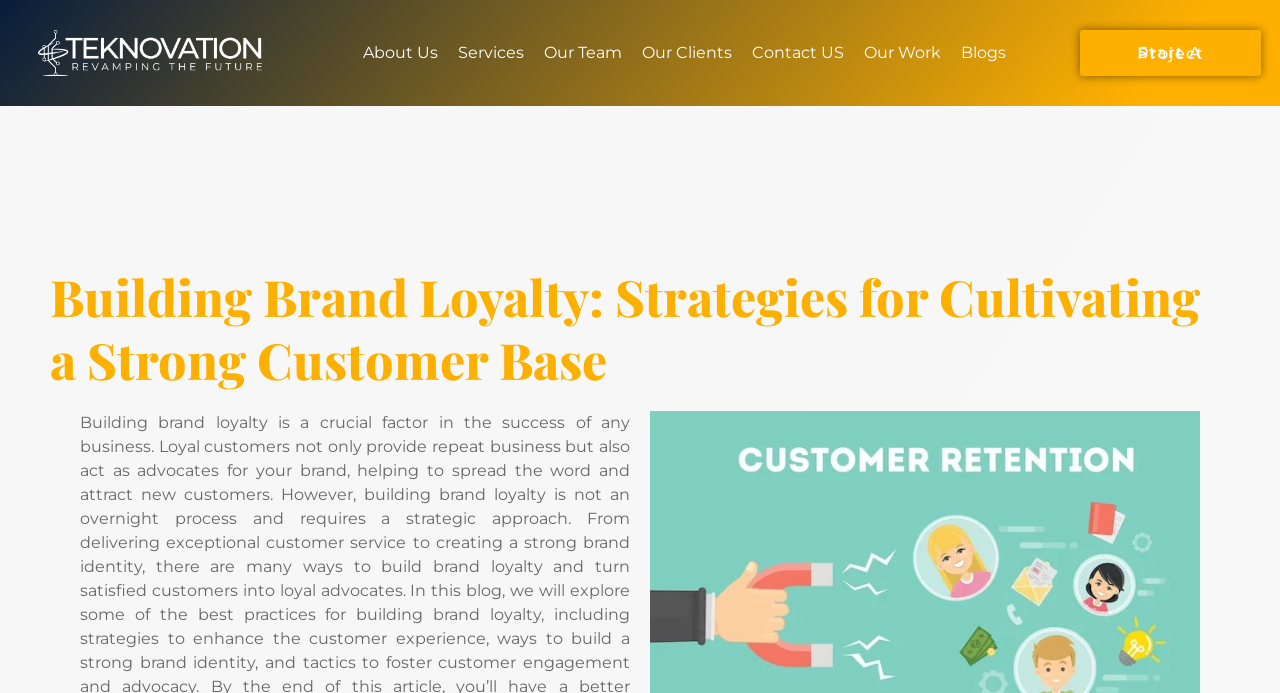Kindly determine the bounding box coordinates for the area that needs to be clicked to execute this instruction: "learn about the company".

[0.276, 0.014, 0.35, 0.139]